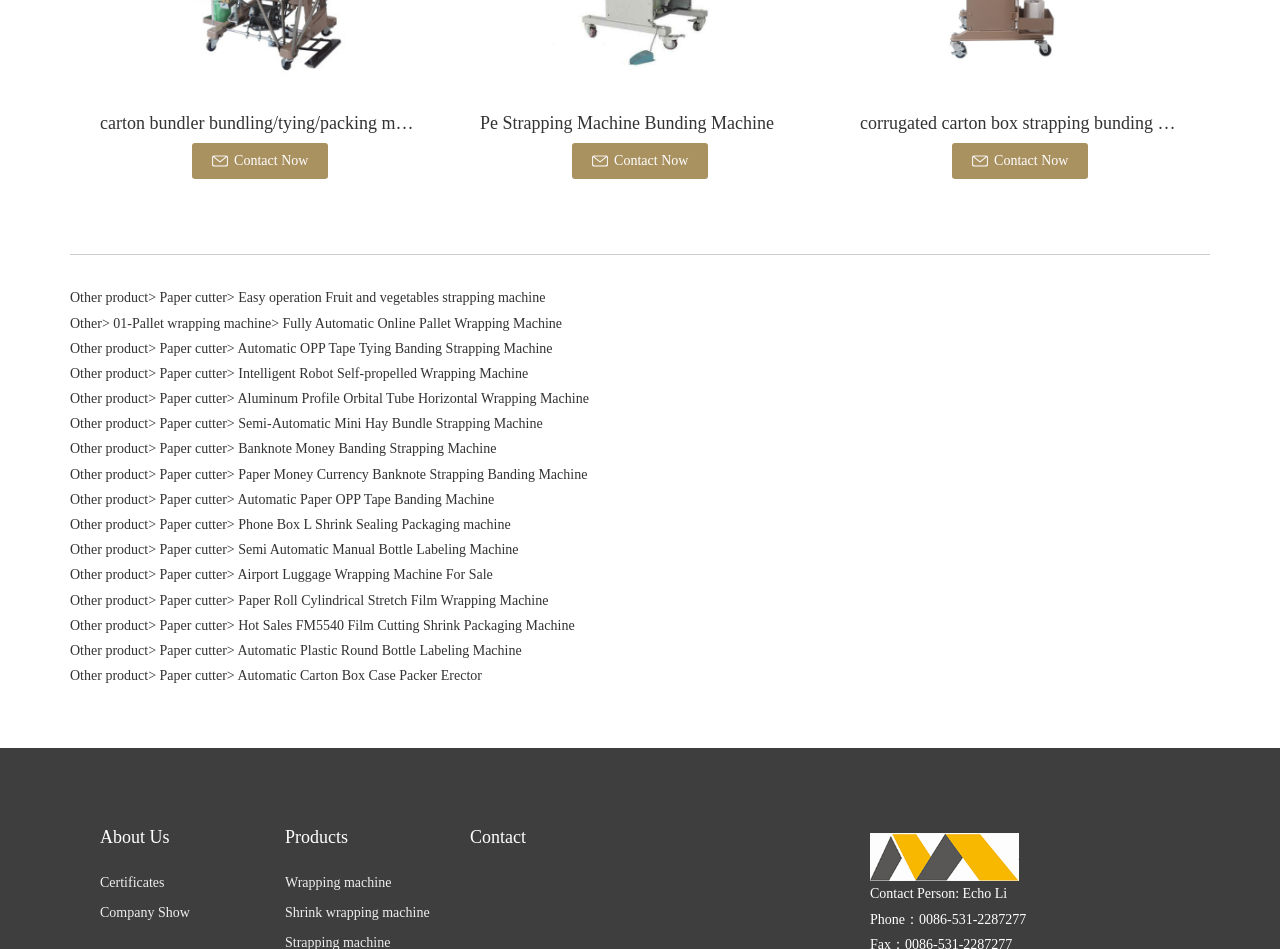Specify the bounding box coordinates of the region I need to click to perform the following instruction: "Click on 'carton bundler bundling/tying/packing machine'". The coordinates must be four float numbers in the range of 0 to 1, i.e., [left, top, right, bottom].

[0.078, 0.119, 0.346, 0.14]